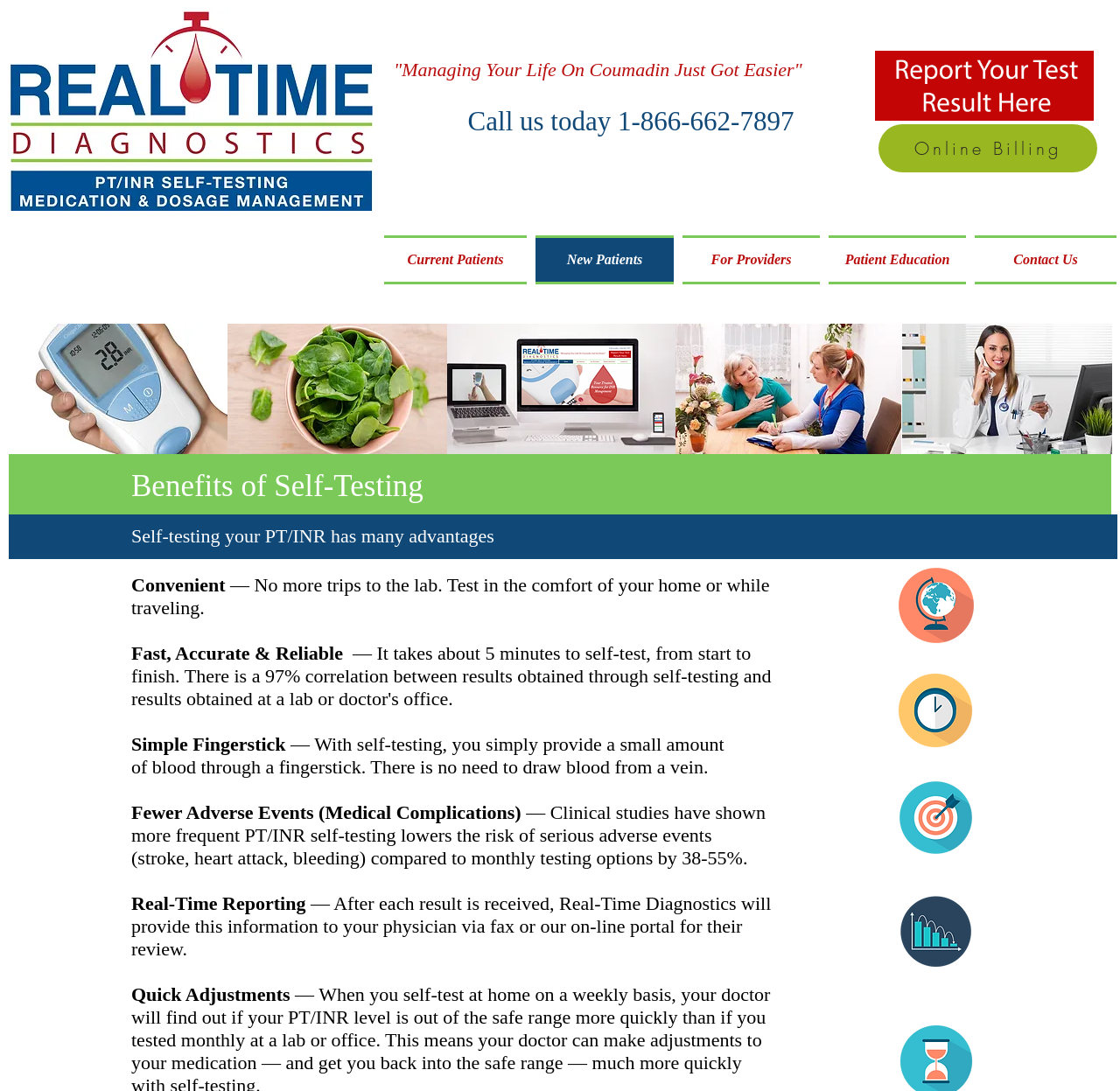Extract the bounding box coordinates for the UI element described as: "Current Patients".

[0.343, 0.216, 0.474, 0.261]